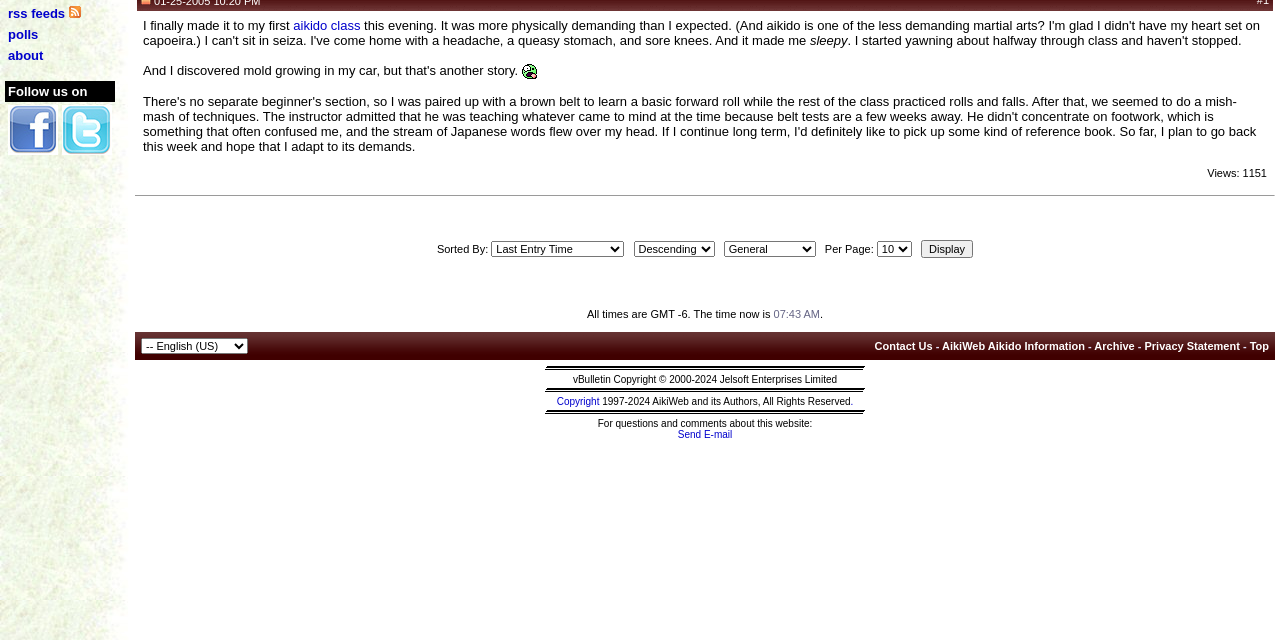Determine the bounding box coordinates in the format (top-left x, top-left y, bottom-right x, bottom-right y). Ensure all values are floating point numbers between 0 and 1. Identify the bounding box of the UI element described by: Contact Us

[0.683, 0.532, 0.729, 0.551]